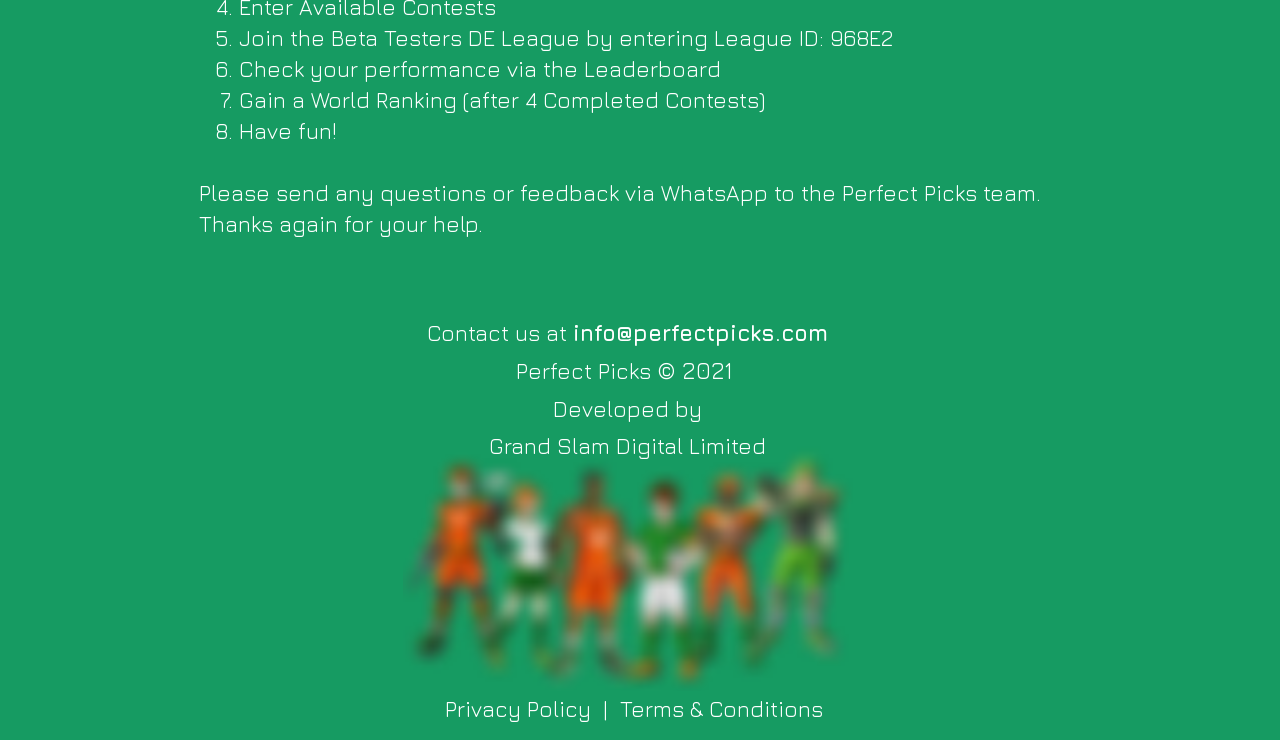Extract the bounding box coordinates for the HTML element that matches this description: "aria-label="YouTube"". The coordinates should be four float numbers between 0 and 1, i.e., [left, top, right, bottom].

[0.534, 0.354, 0.564, 0.407]